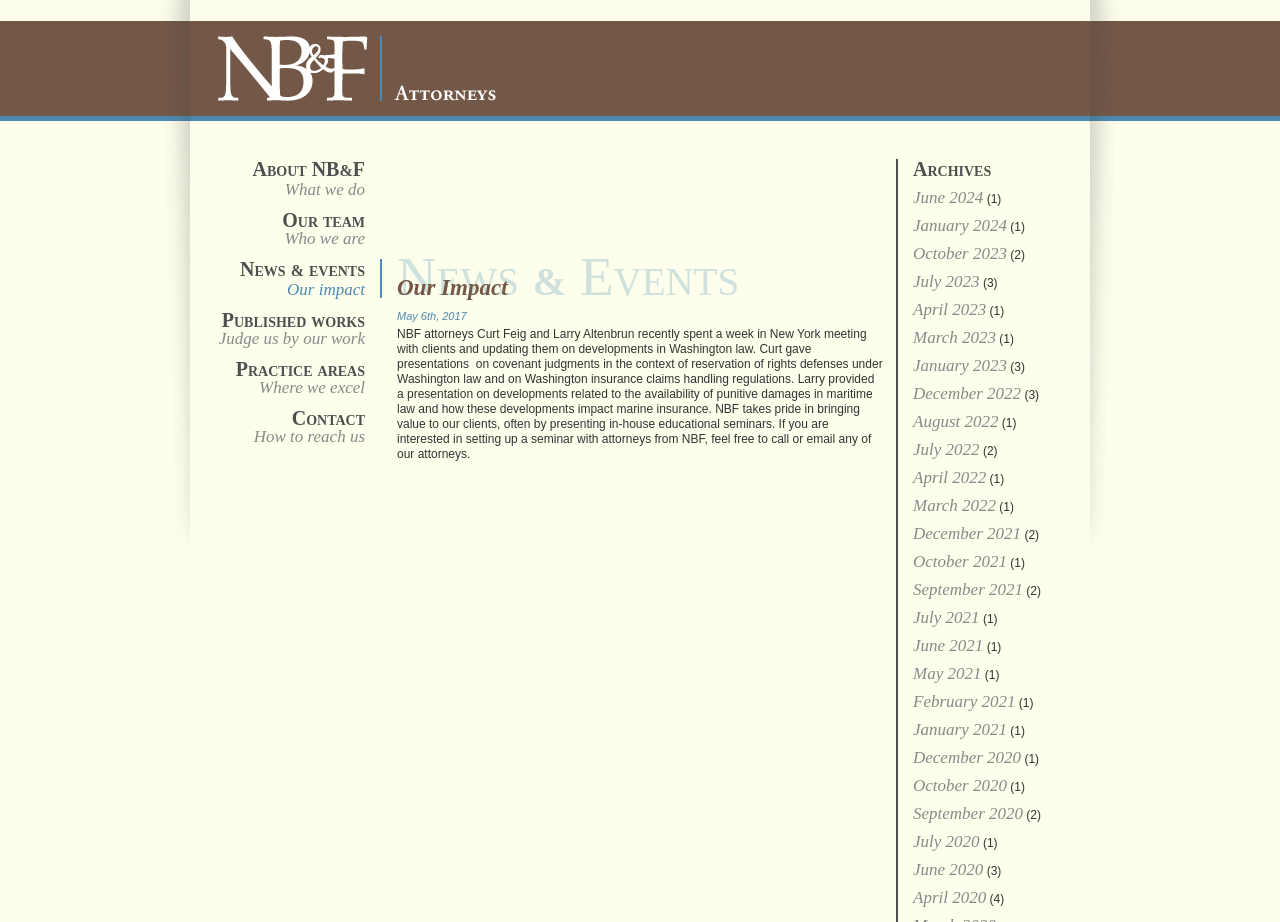Identify and provide the main heading of the webpage.

News & Events